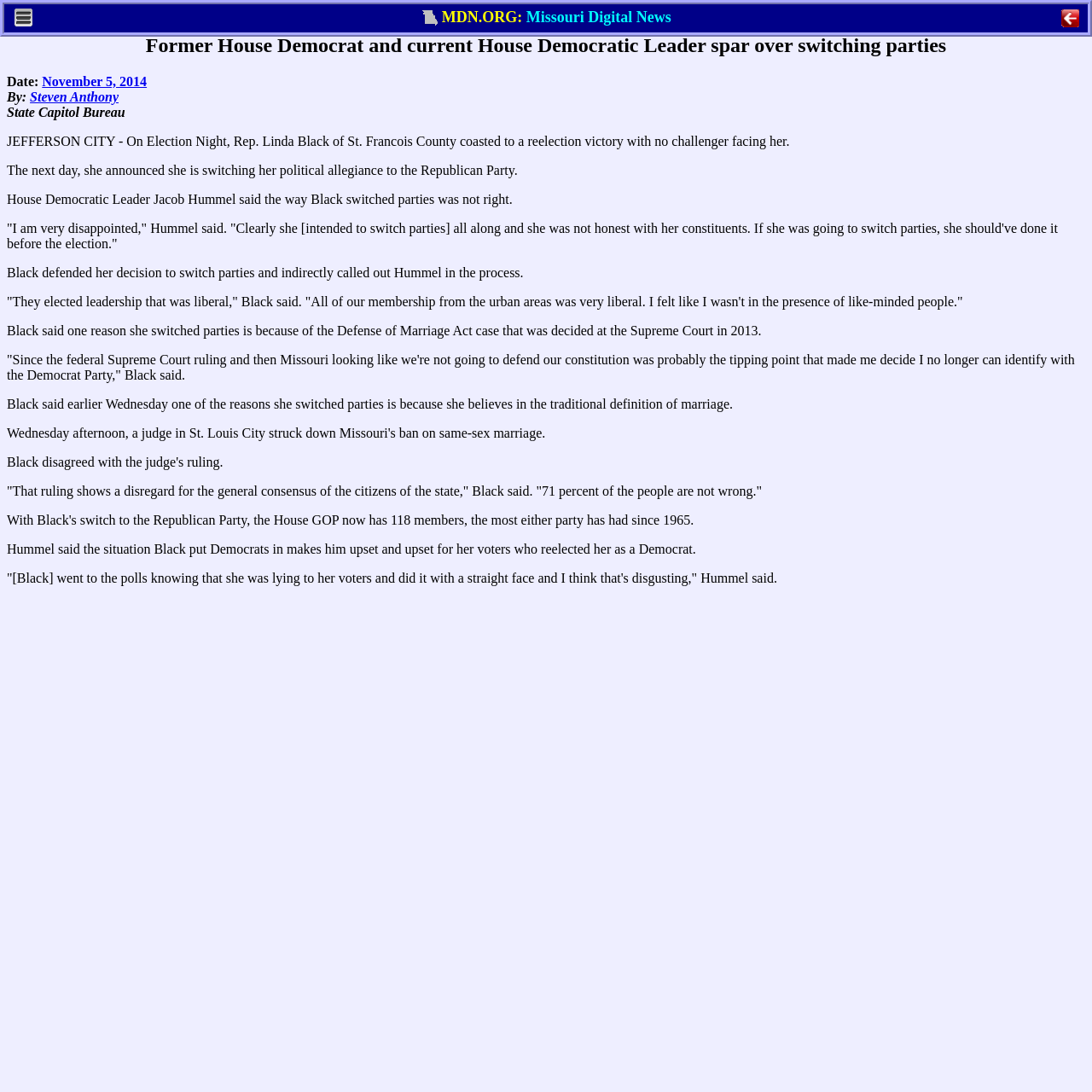Use a single word or phrase to answer the question:
What percentage of people agree with Rep. Linda Black's view on marriage?

71 percent